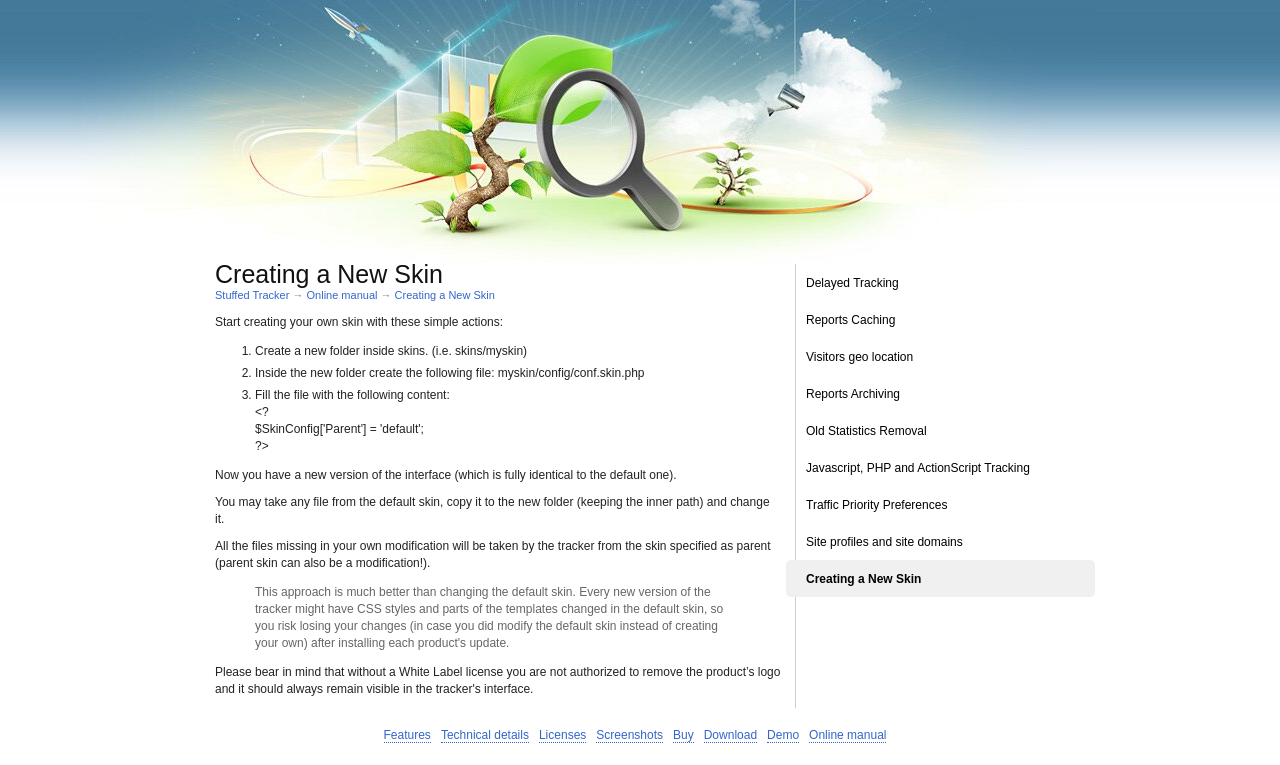Please identify the bounding box coordinates of the area I need to click to accomplish the following instruction: "View Delayed Tracking reports".

[0.614, 0.345, 0.702, 0.393]